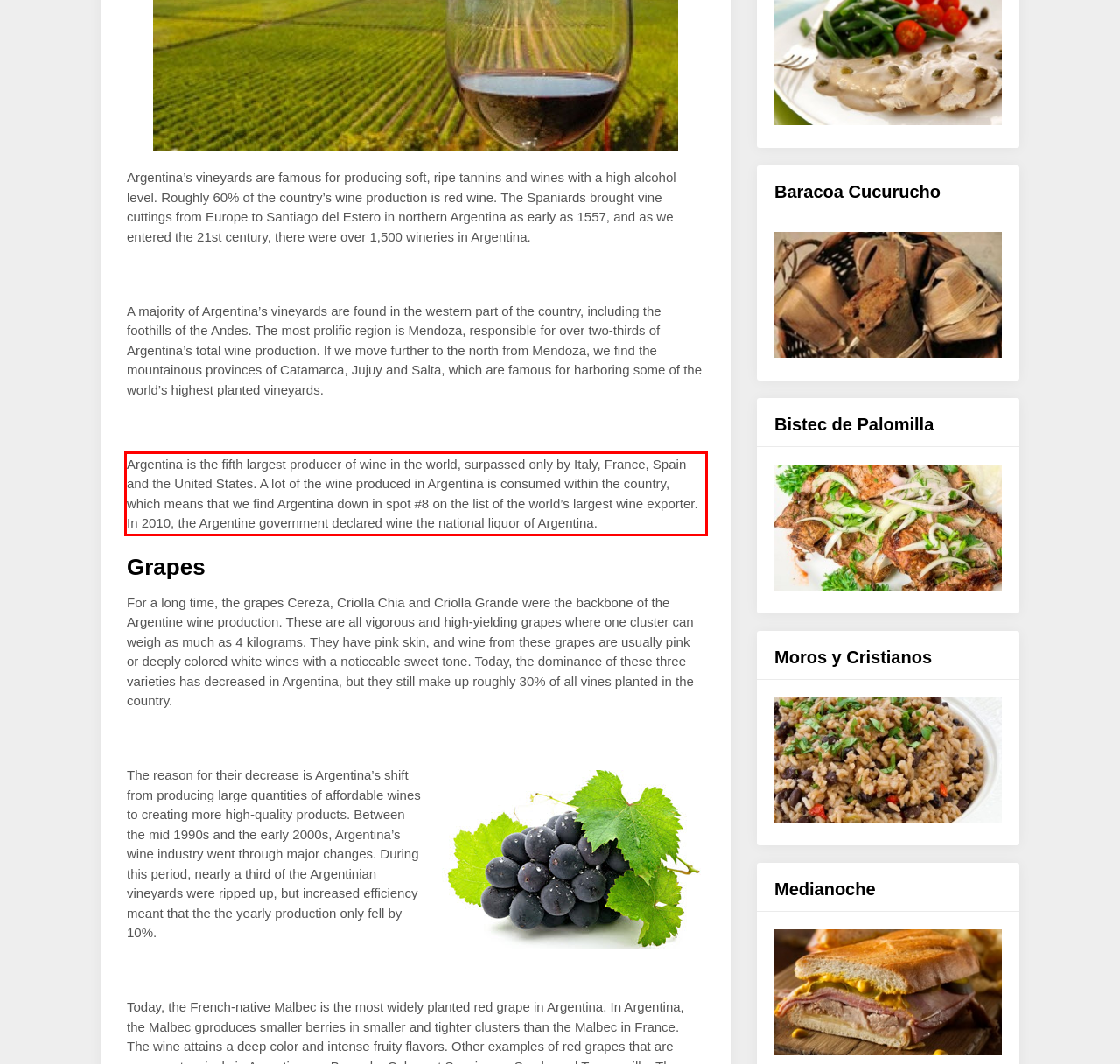Your task is to recognize and extract the text content from the UI element enclosed in the red bounding box on the webpage screenshot.

Argentina is the fifth largest producer of wine in the world, surpassed only by Italy, France, Spain and the United States. A lot of the wine produced in Argentina is consumed within the country, which means that we find Argentina down in spot #8 on the list of the world’s largest wine exporter. In 2010, the Argentine government declared wine the national liquor of Argentina.